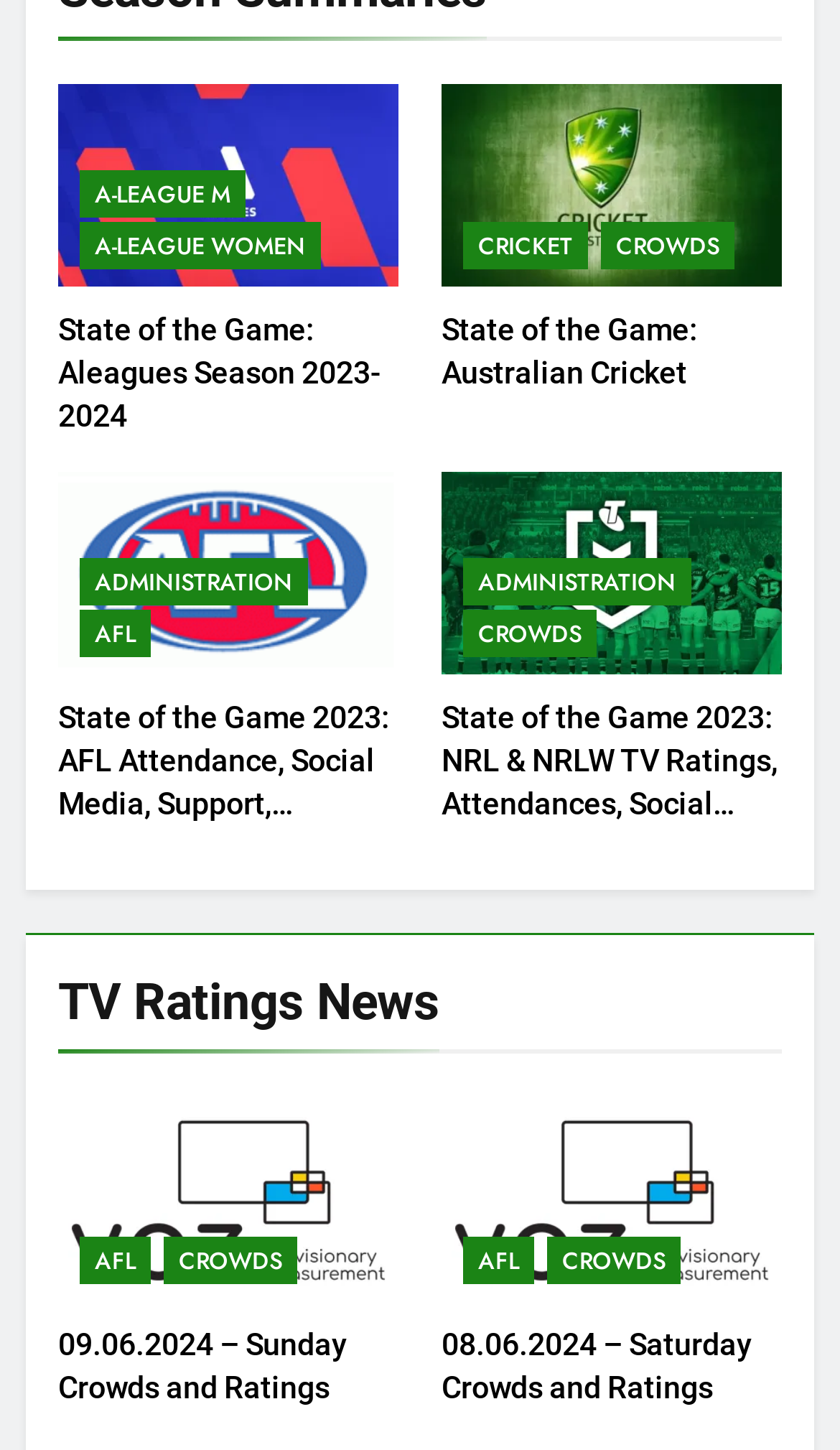Predict the bounding box for the UI component with the following description: "crowds".

[0.651, 0.853, 0.81, 0.885]